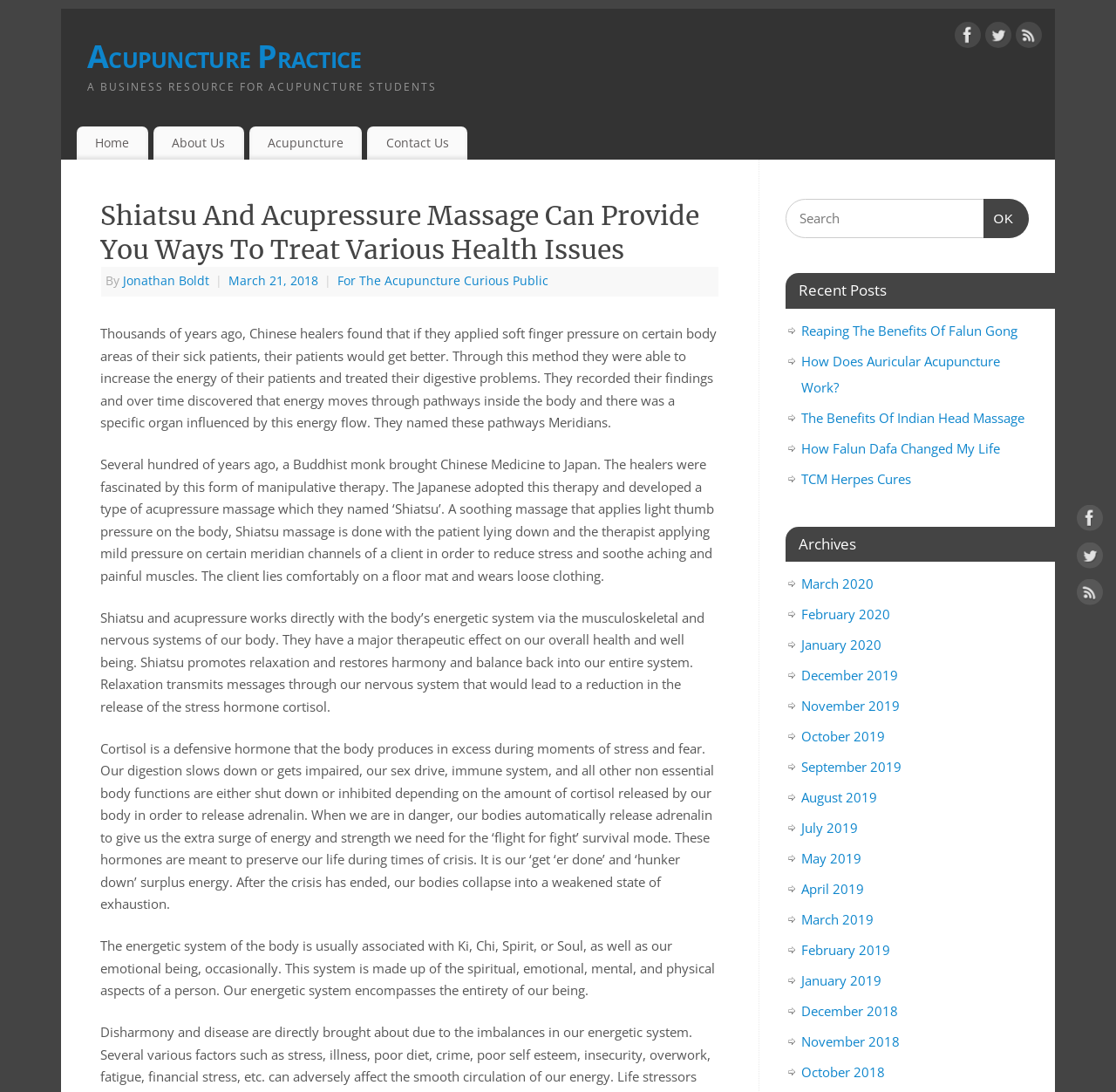Using the webpage screenshot and the element description title="Twitter", determine the bounding box coordinates. Specify the coordinates in the format (top-left x, top-left y, bottom-right x, bottom-right y) with values ranging from 0 to 1.

[0.965, 0.496, 0.988, 0.526]